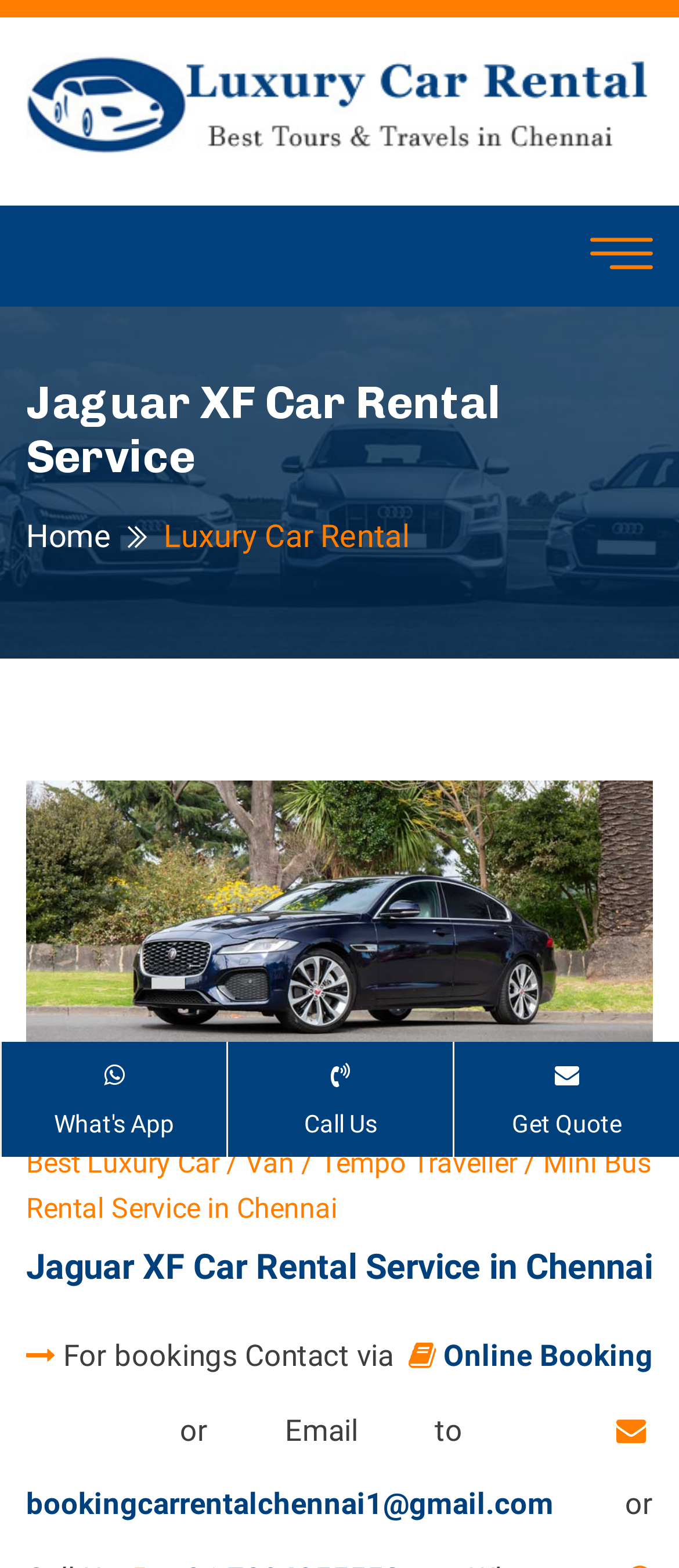What is the name of the car rental service?
Look at the image and answer the question with a single word or phrase.

Luxury Car Rental